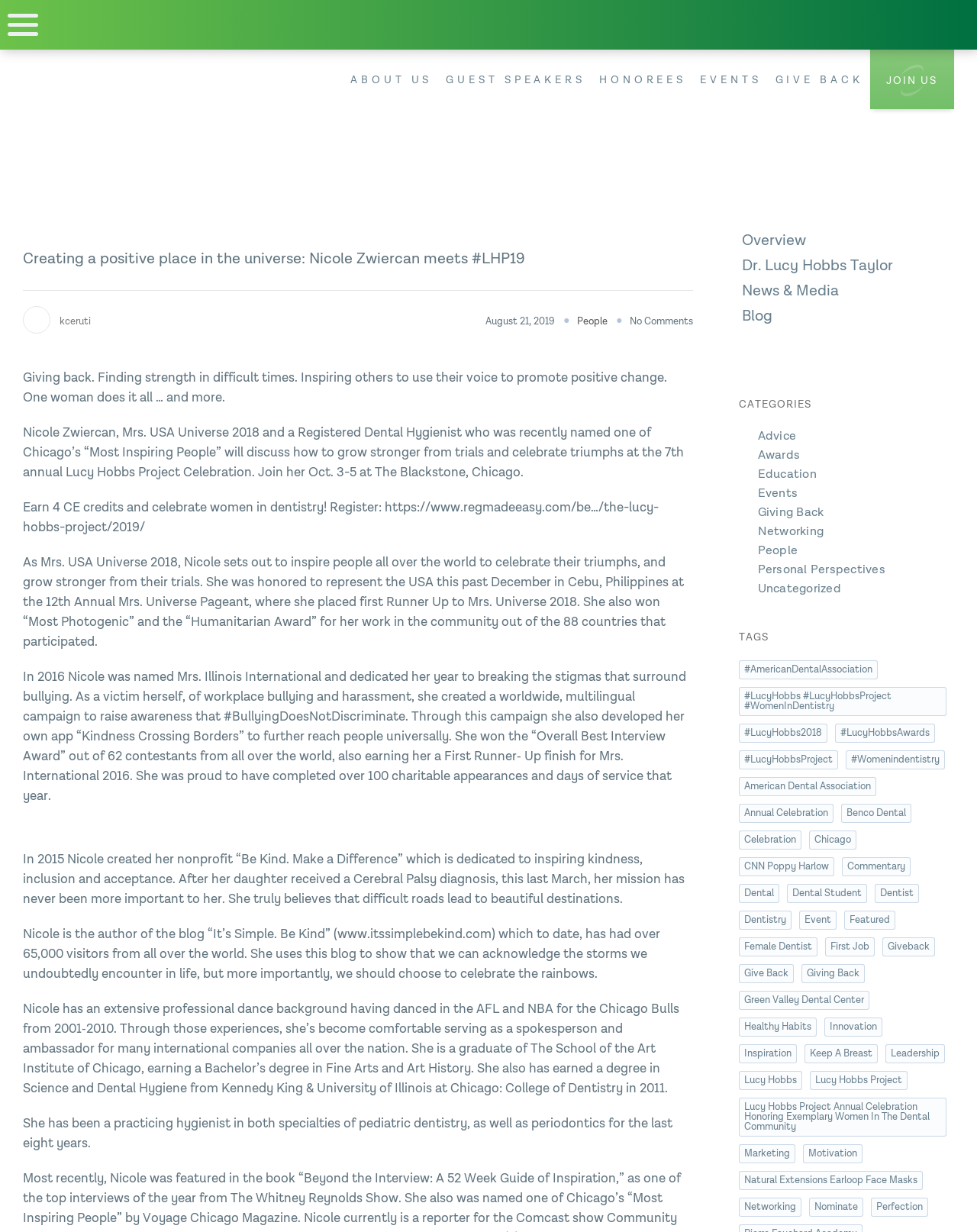Respond to the question below with a single word or phrase: What is the location of the event mentioned on the webpage?

Chicago